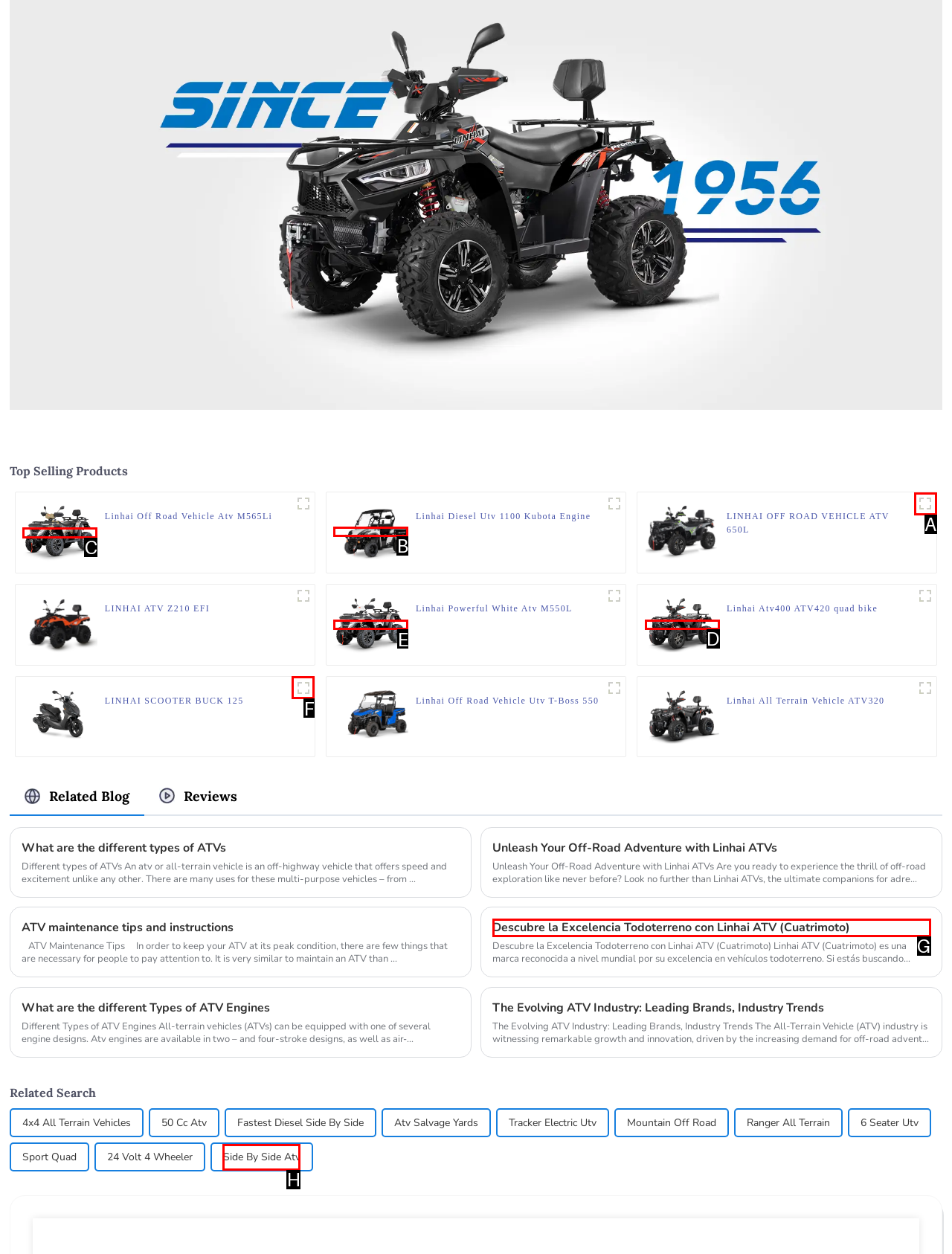Tell me which one HTML element I should click to complete the following task: Click on the 'LINHAI M565Li 4X4' link
Answer with the option's letter from the given choices directly.

C